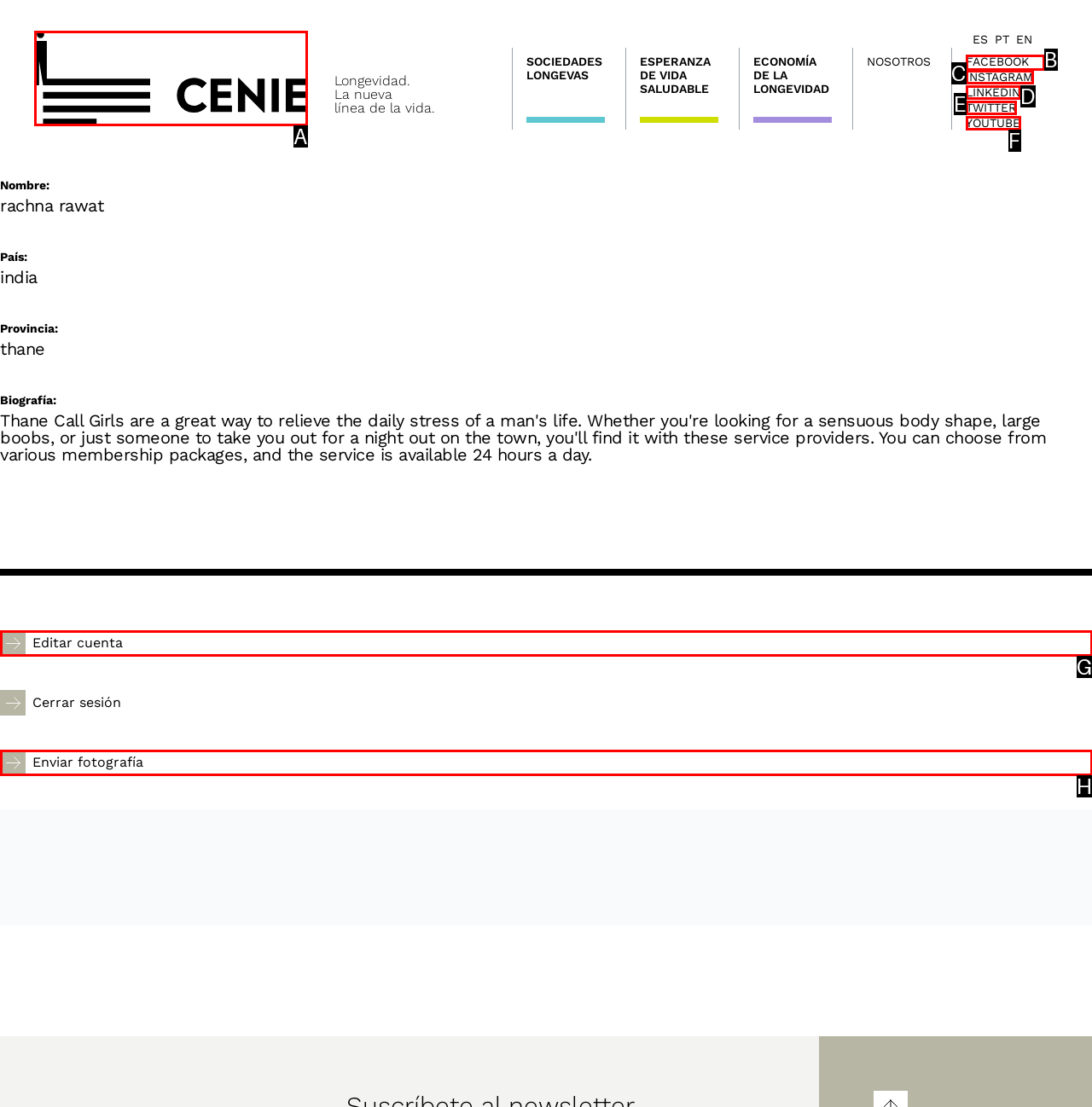Identify which option matches the following description: Twitter
Answer by giving the letter of the correct option directly.

E